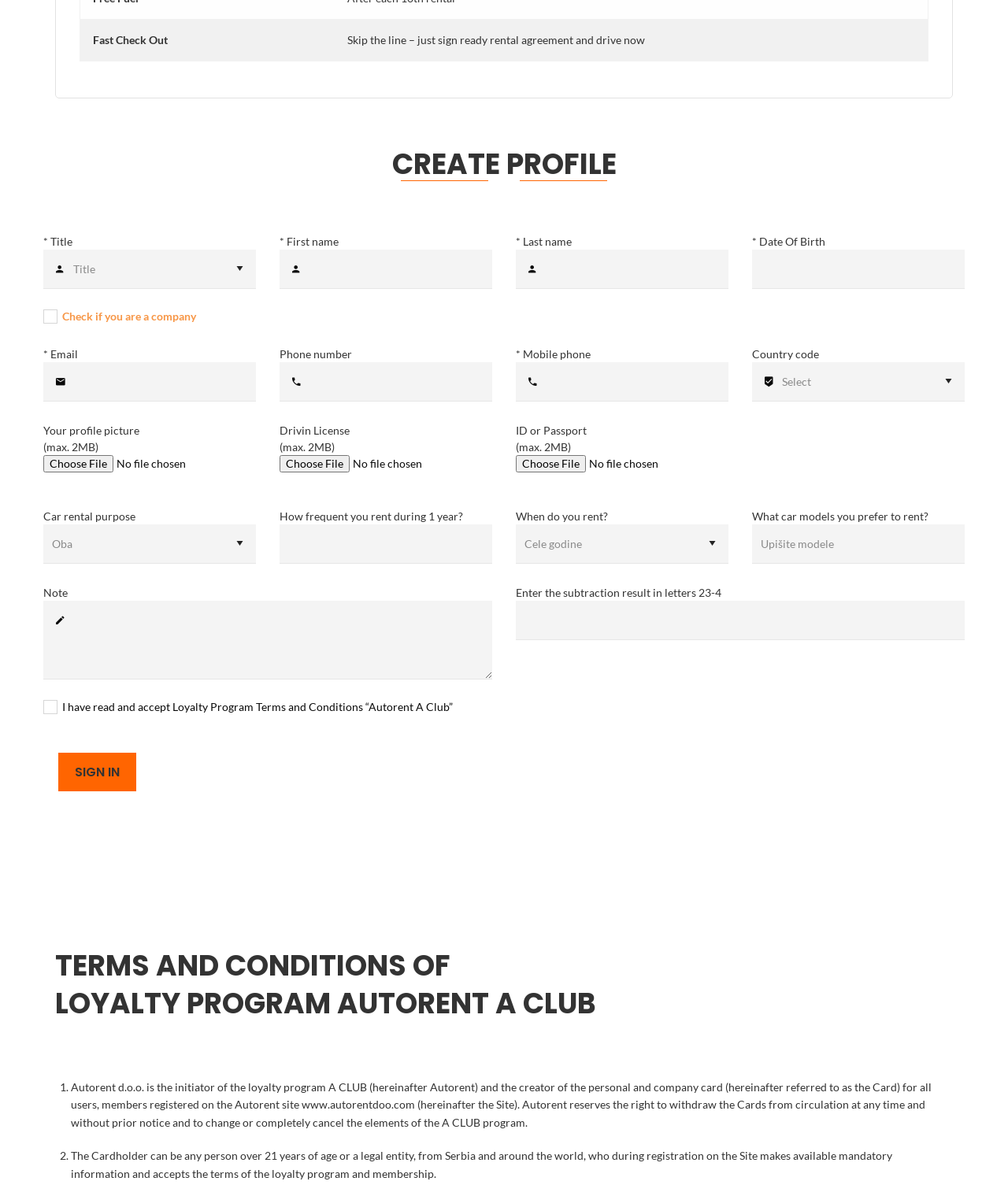Provide the bounding box coordinates in the format (top-left x, top-left y, bottom-right x, bottom-right y). All values are floating point numbers between 0 and 1. Determine the bounding box coordinate of the UI element described as: name="prezime_3"

[0.512, 0.221, 0.723, 0.254]